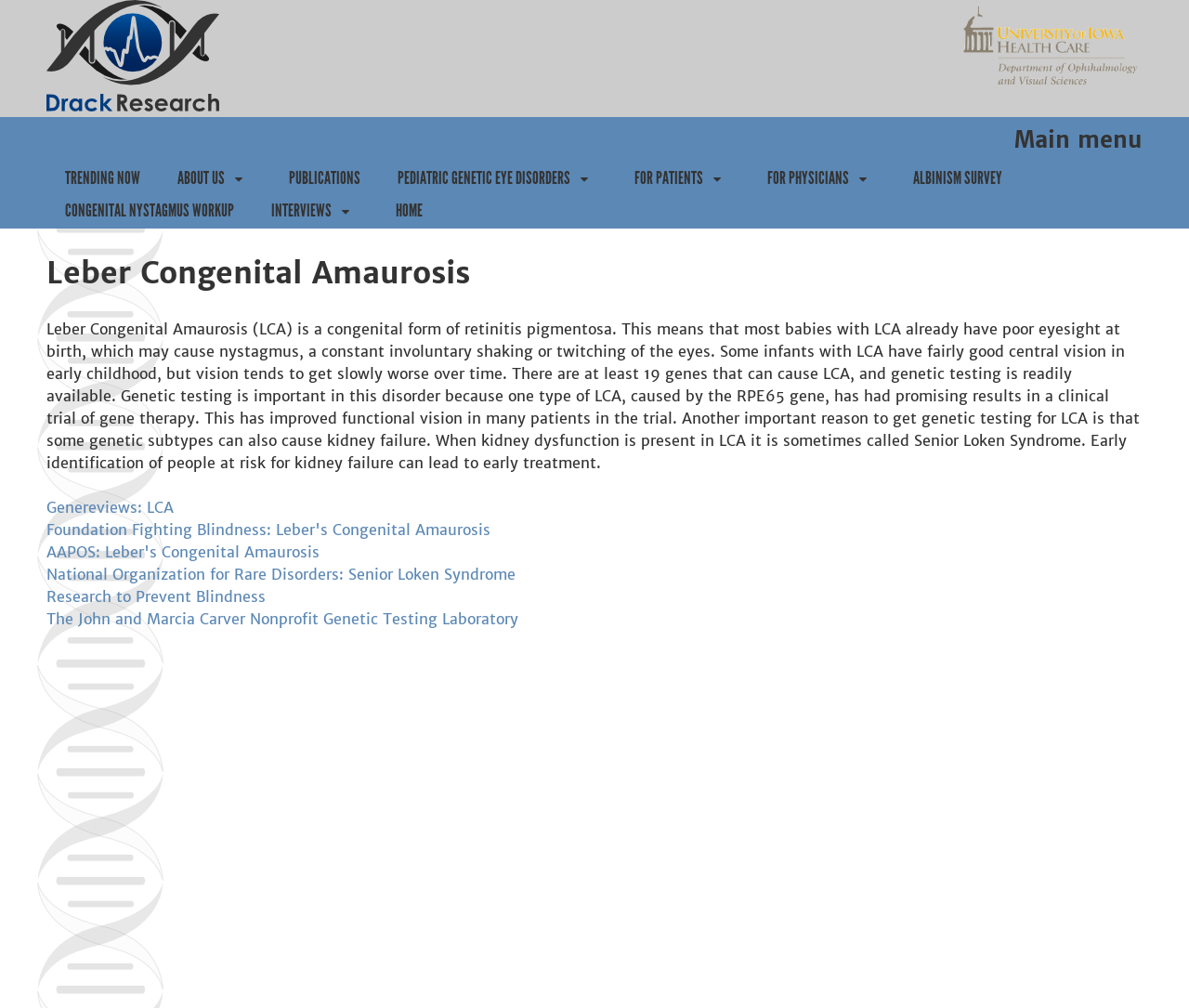Bounding box coordinates are specified in the format (top-left x, top-left y, bottom-right x, bottom-right y). All values are floating point numbers bounded between 0 and 1. Please provide the bounding box coordinate of the region this sentence describes: Congenital Nystagmus Workup

[0.051, 0.198, 0.201, 0.221]